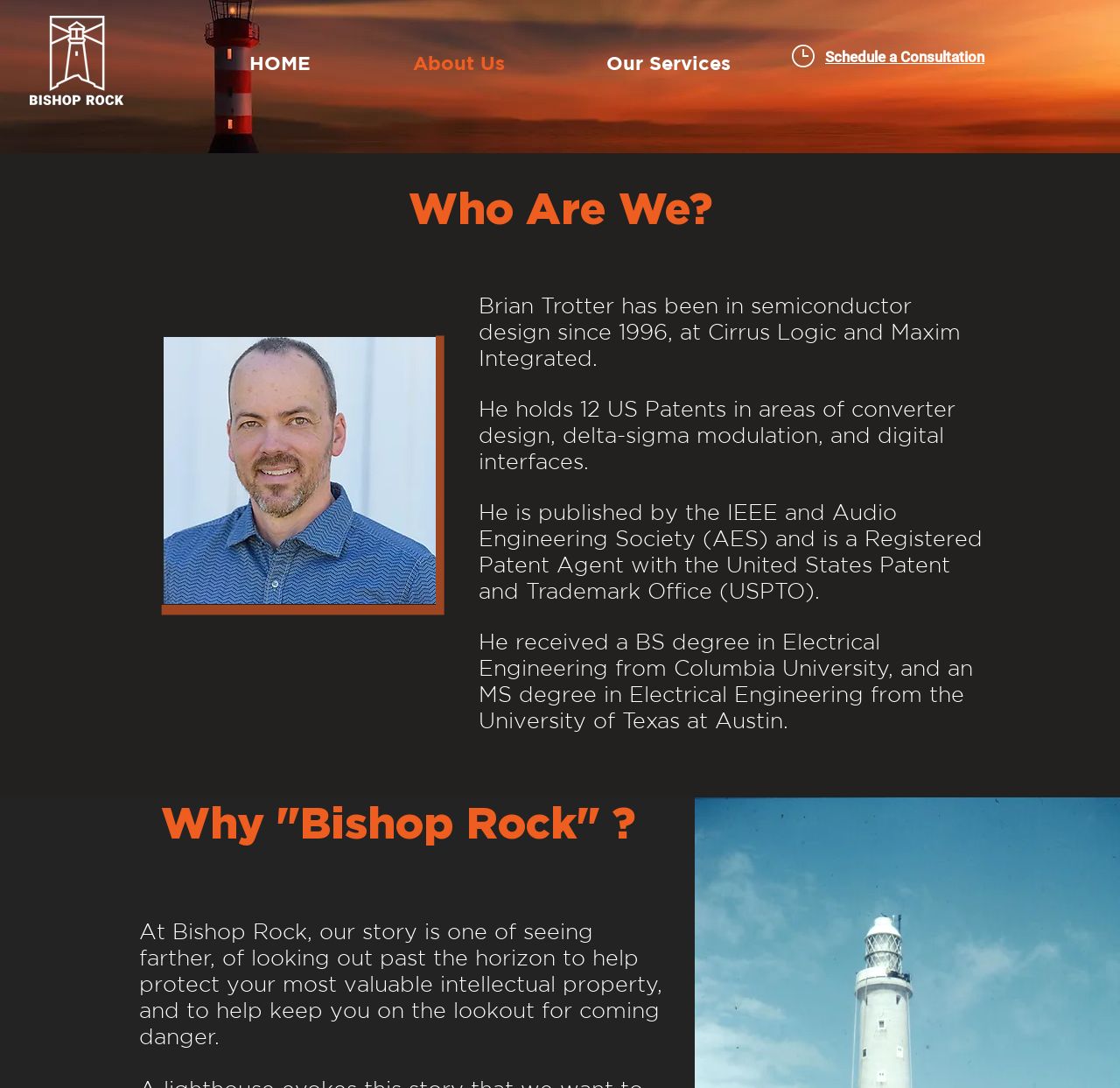Kindly provide the bounding box coordinates of the section you need to click on to fulfill the given instruction: "Schedule a Consultation".

[0.82, 0.047, 0.962, 0.063]